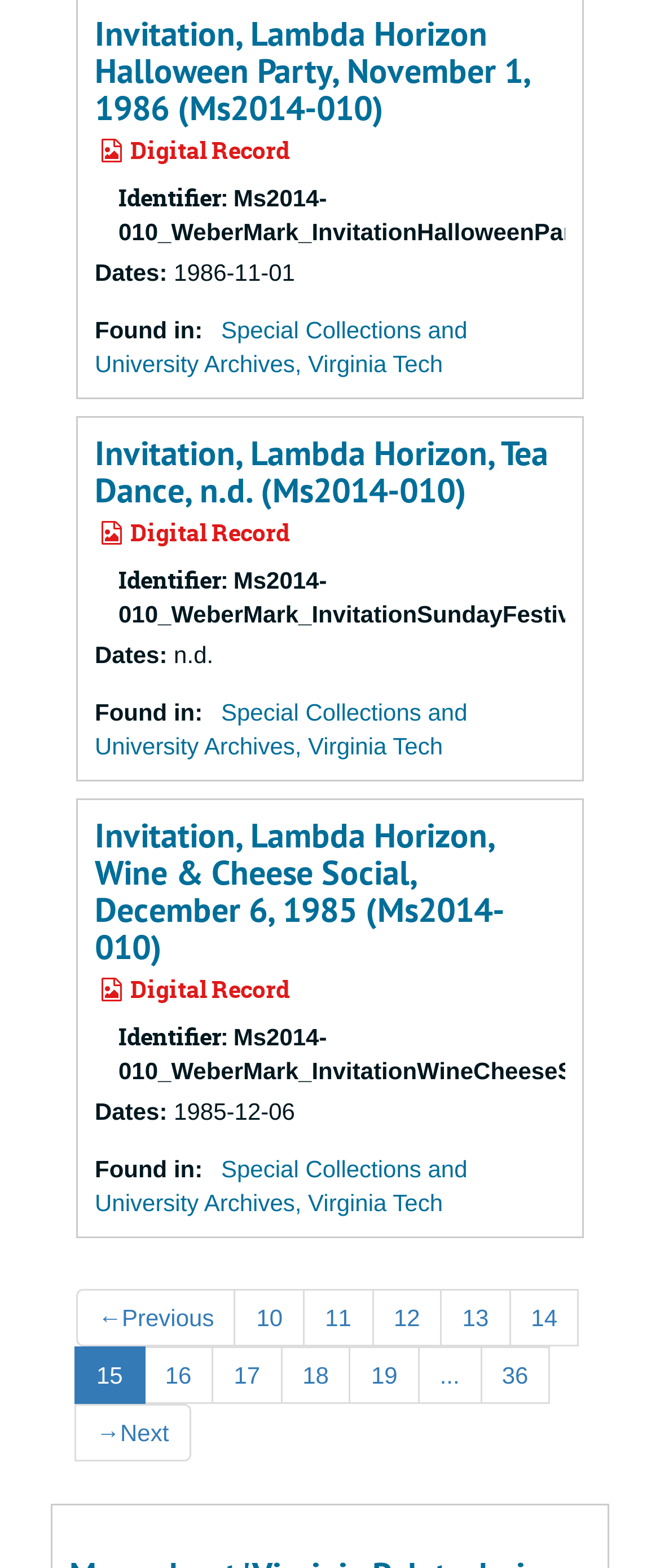Refer to the image and offer a detailed explanation in response to the question: What is the title of the first invitation?

The first invitation is titled 'Invitation, Lambda Horizon Halloween Party, November 1, 1986' which can be found in the first heading element on the webpage.